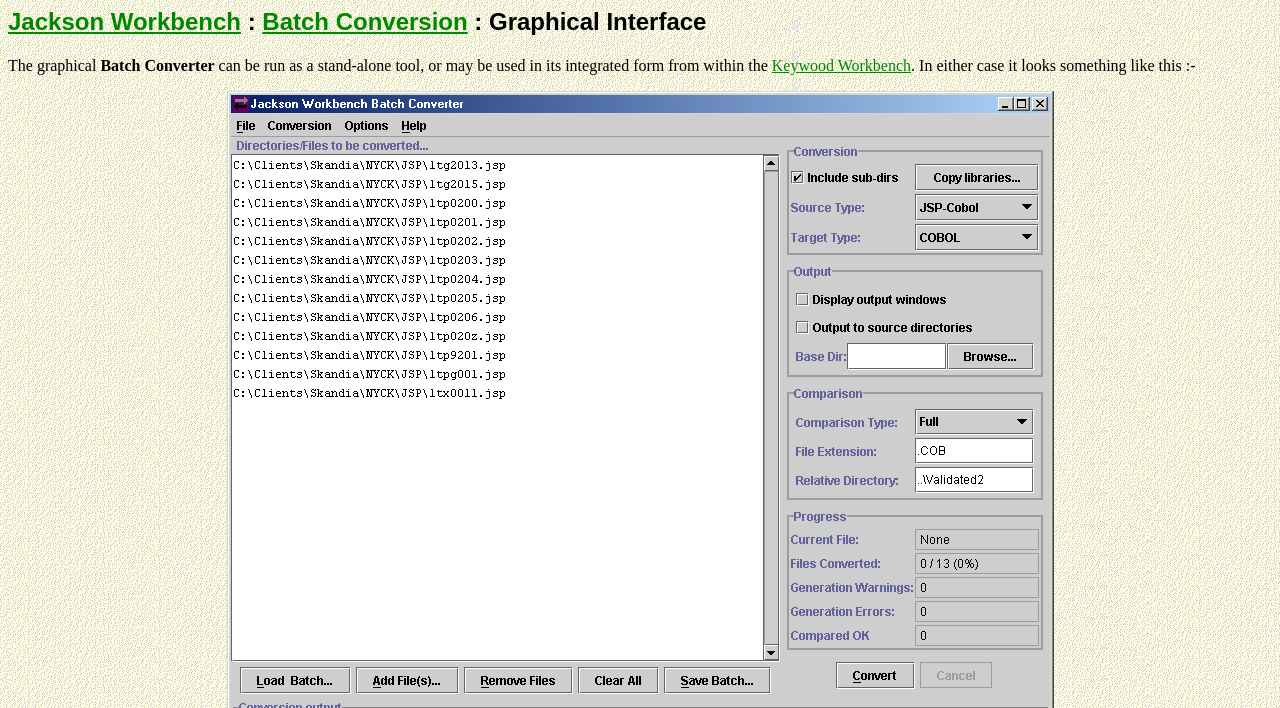What is the name of the workbench that integrates with the Batch Converter?
Answer the question using a single word or phrase, according to the image.

Keywood Workbench